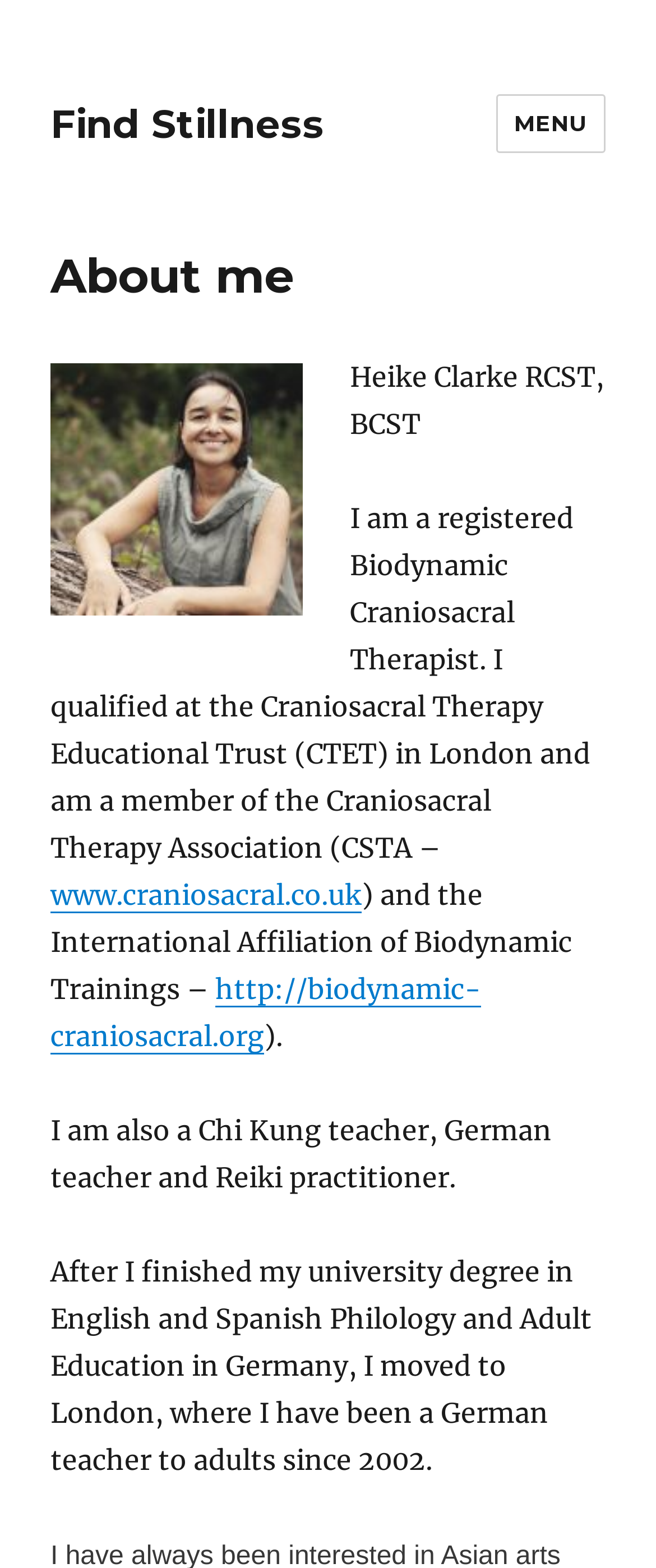What is Heike's teaching experience?
Answer the question with a detailed and thorough explanation.

According to the text 'I have been a German teacher to adults since 2002', Heike has been teaching German to adults since 2002.